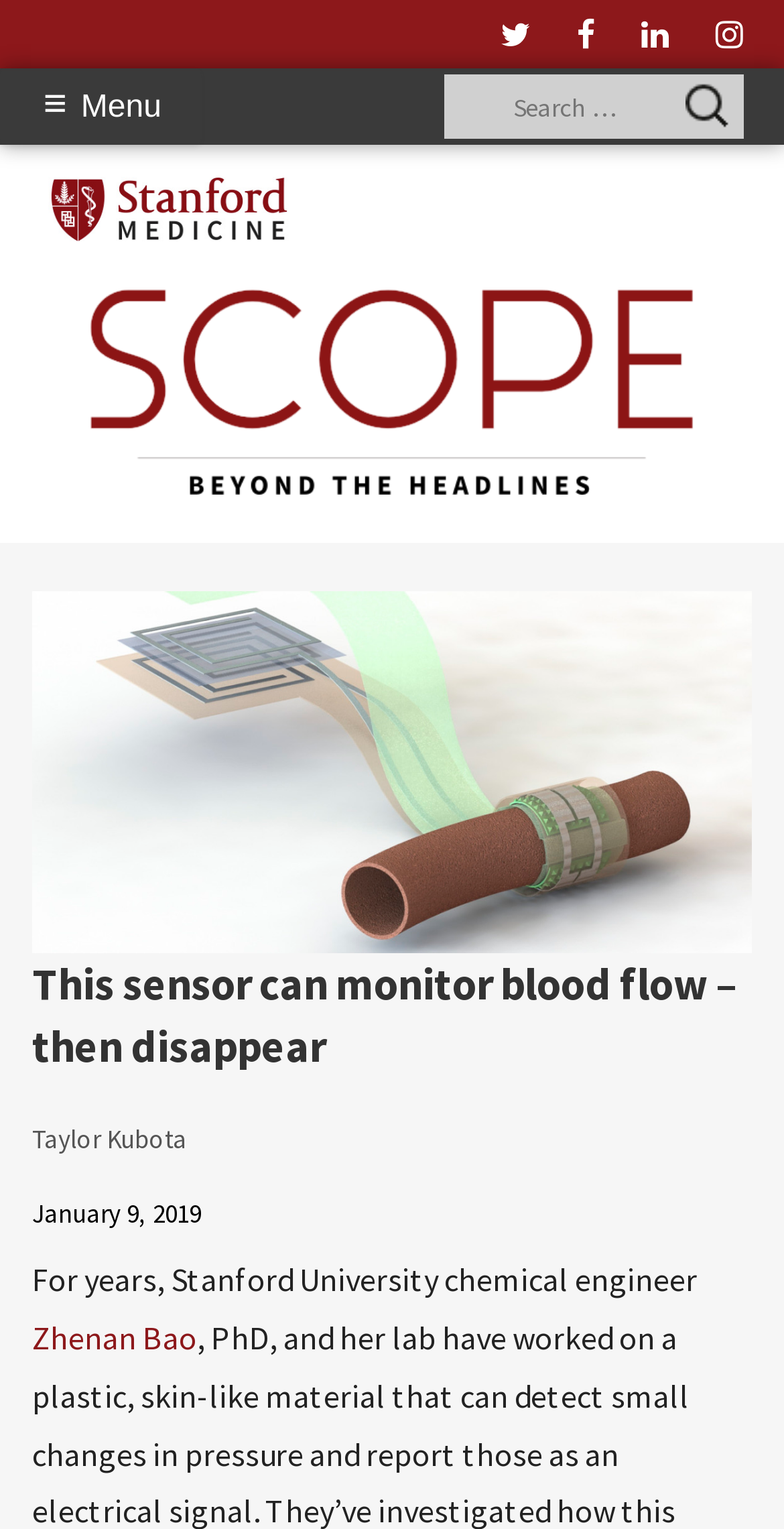What is the purpose of the primary menu?
Look at the image and answer with only one word or phrase.

To navigate the website